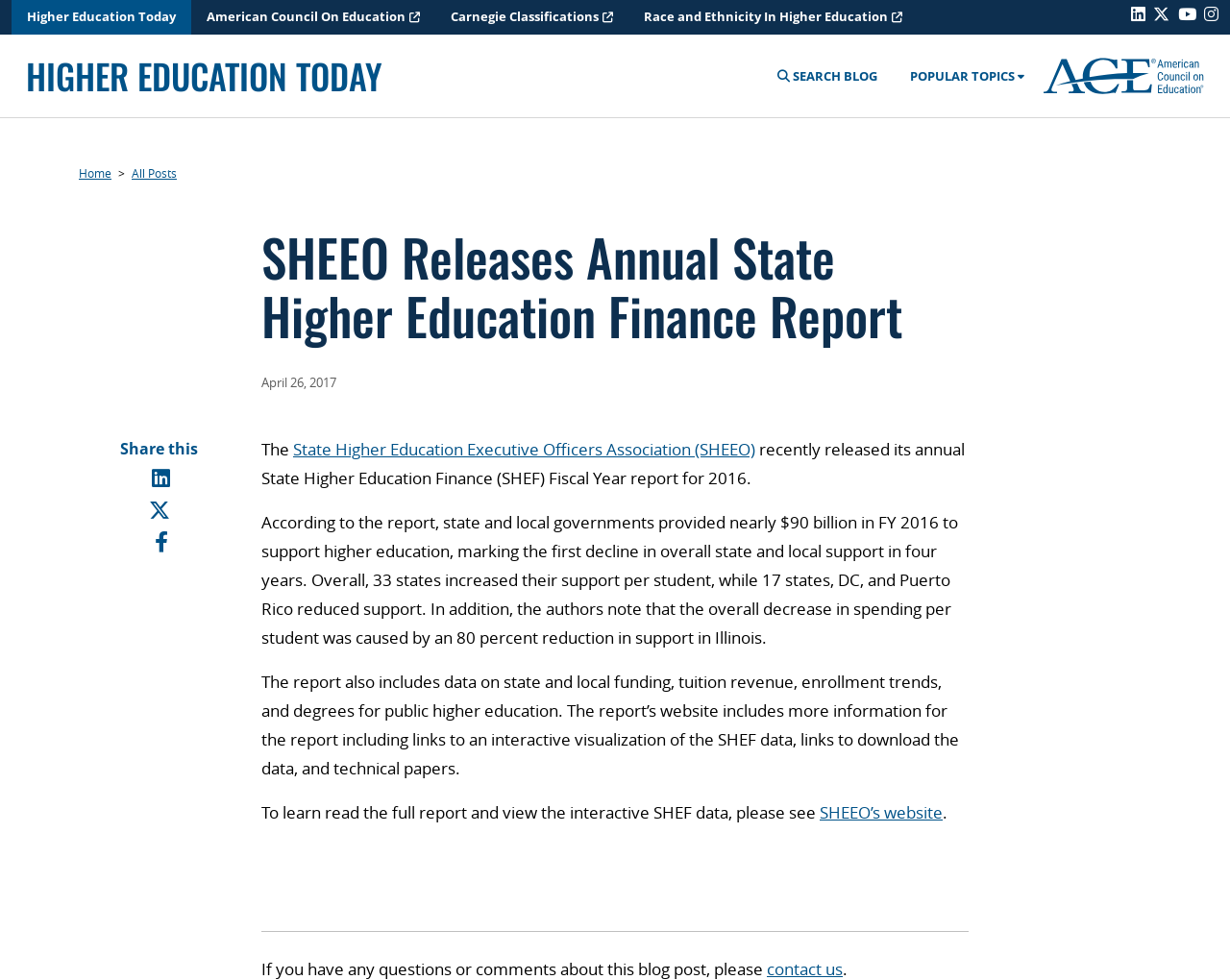What is the website where the full report can be found?
Using the image, respond with a single word or phrase.

SHEEO's website